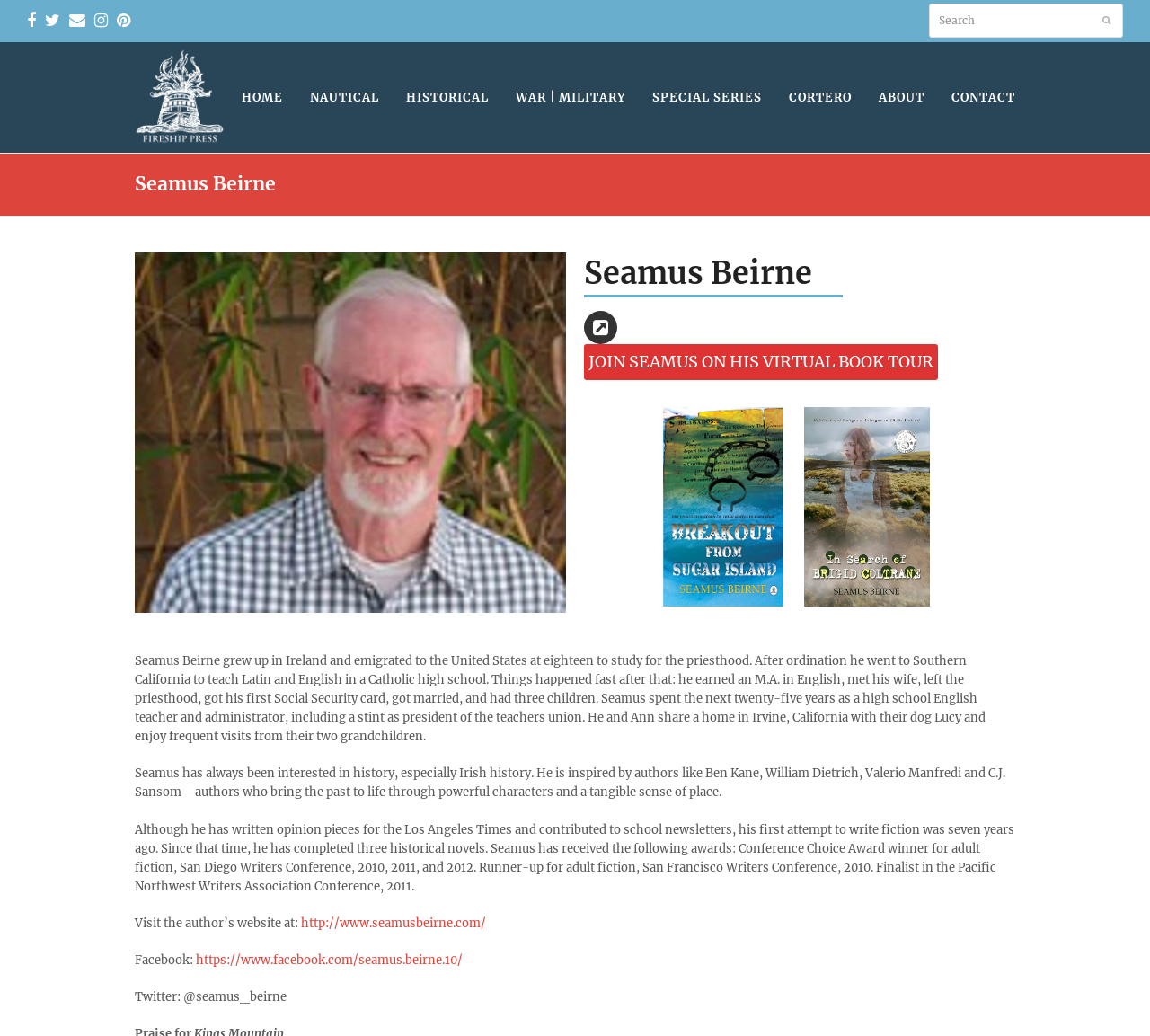Please determine the bounding box coordinates of the area that needs to be clicked to complete this task: 'Check Seamus Beirne's website'. The coordinates must be four float numbers between 0 and 1, formatted as [left, top, right, bottom].

[0.262, 0.884, 0.423, 0.899]